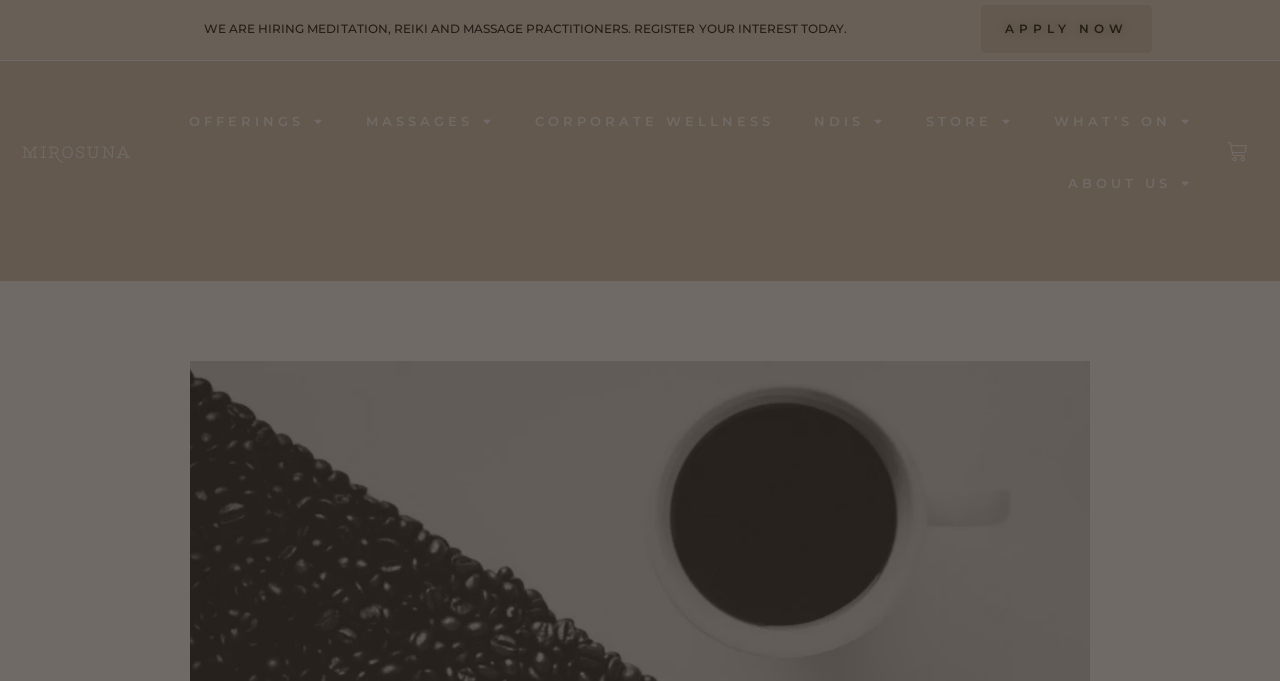Given the element description, predict the bounding box coordinates in the format (top-left x, top-left y, bottom-right x, bottom-right y). Make sure all values are between 0 and 1. Here is the element description: $0.00 0 Cart

[0.94, 0.179, 0.997, 0.267]